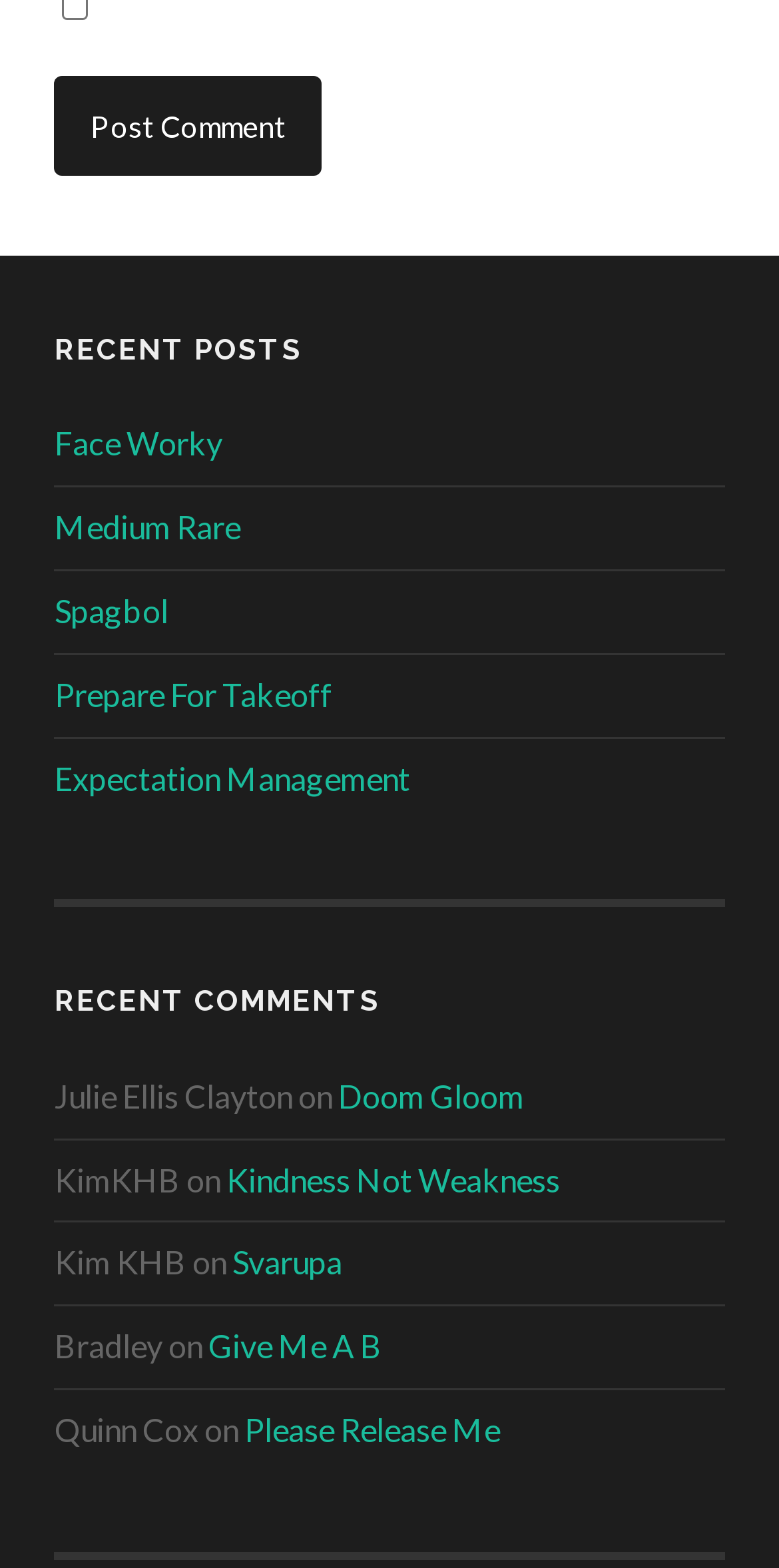Please specify the bounding box coordinates of the clickable section necessary to execute the following command: "Read the 'RECENT POSTS' section".

[0.07, 0.214, 0.93, 0.232]